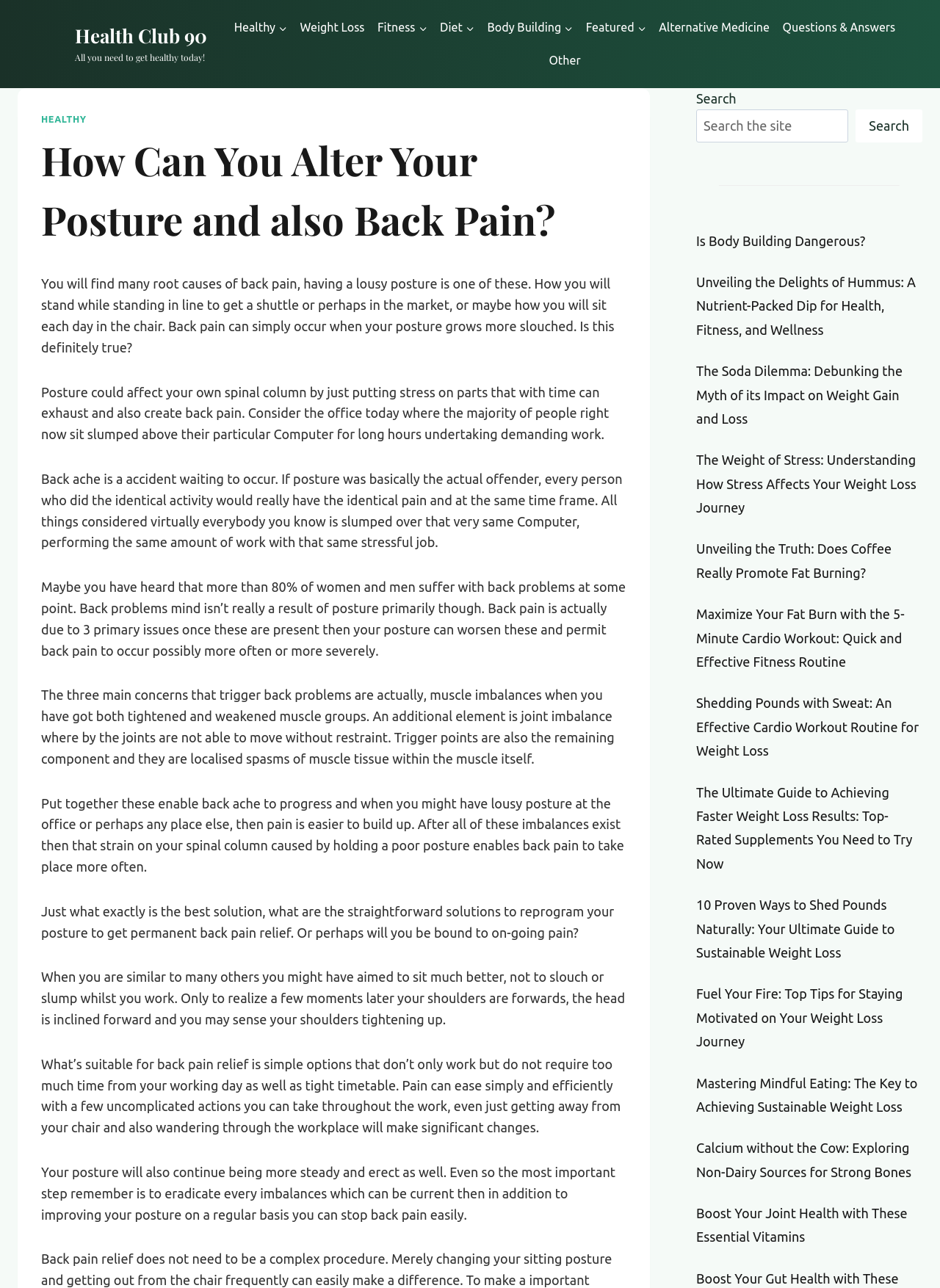What is the main topic of this webpage?
Using the information from the image, answer the question thoroughly.

Based on the content of the webpage, it appears that the main topic is the relationship between back pain and posture, including the causes of back pain and how to alleviate it by improving posture.